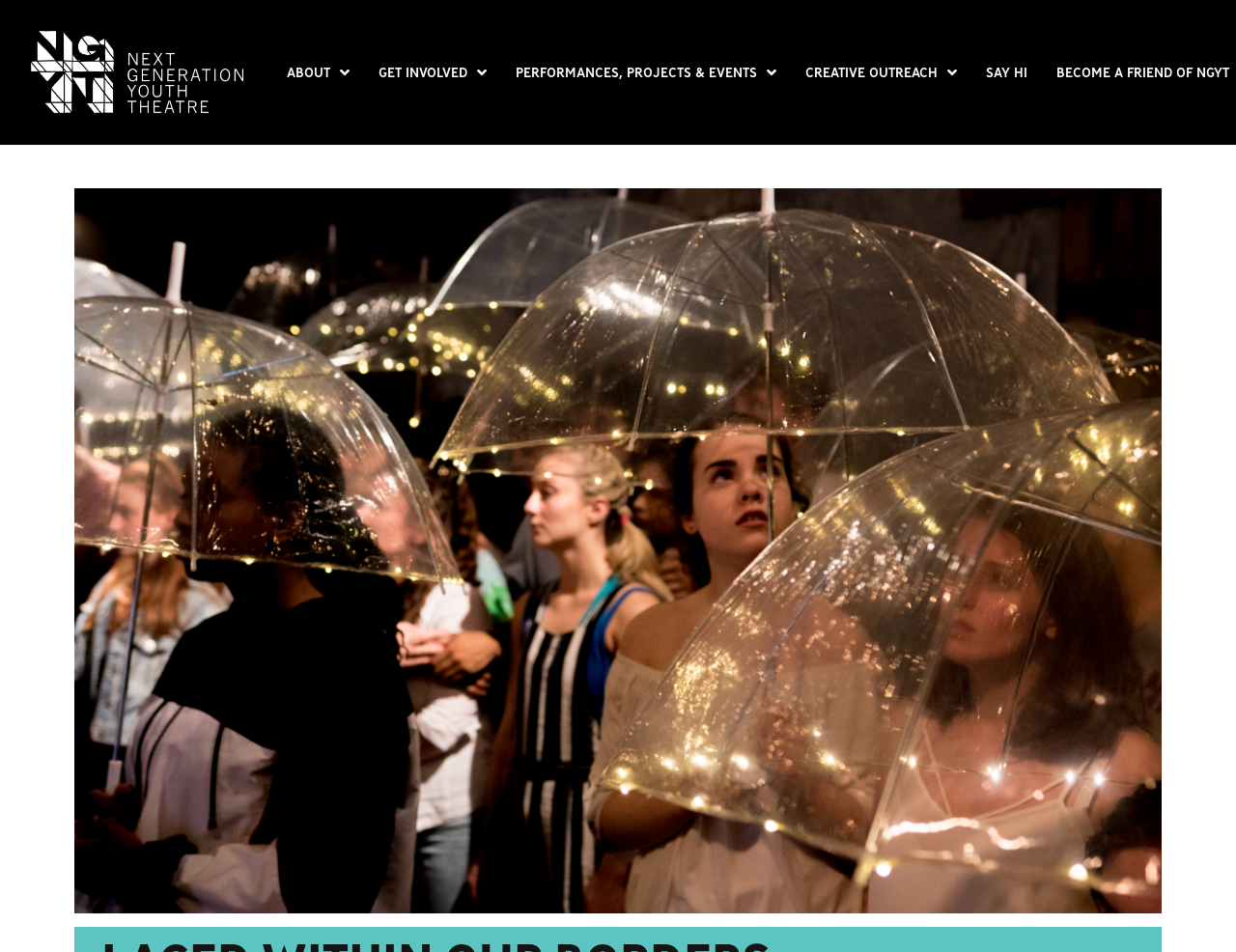Give a concise answer using only one word or phrase for this question:
What is the largest link in the top navigation bar?

BECOME A FRIEND OF NGYT